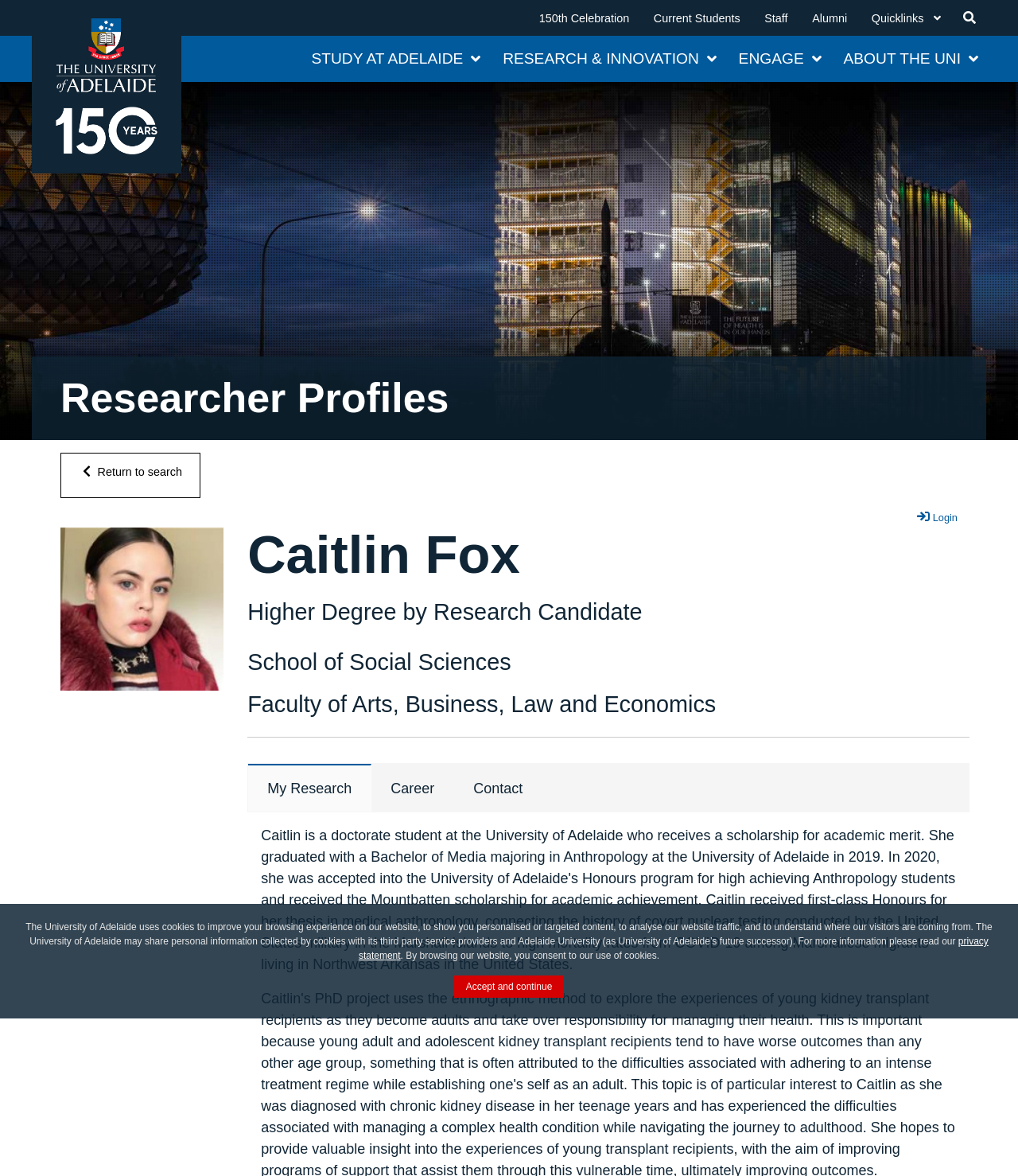Answer with a single word or phrase: 
What is the faculty of Caitlin Fox?

Faculty of Arts, Business, Law and Economics